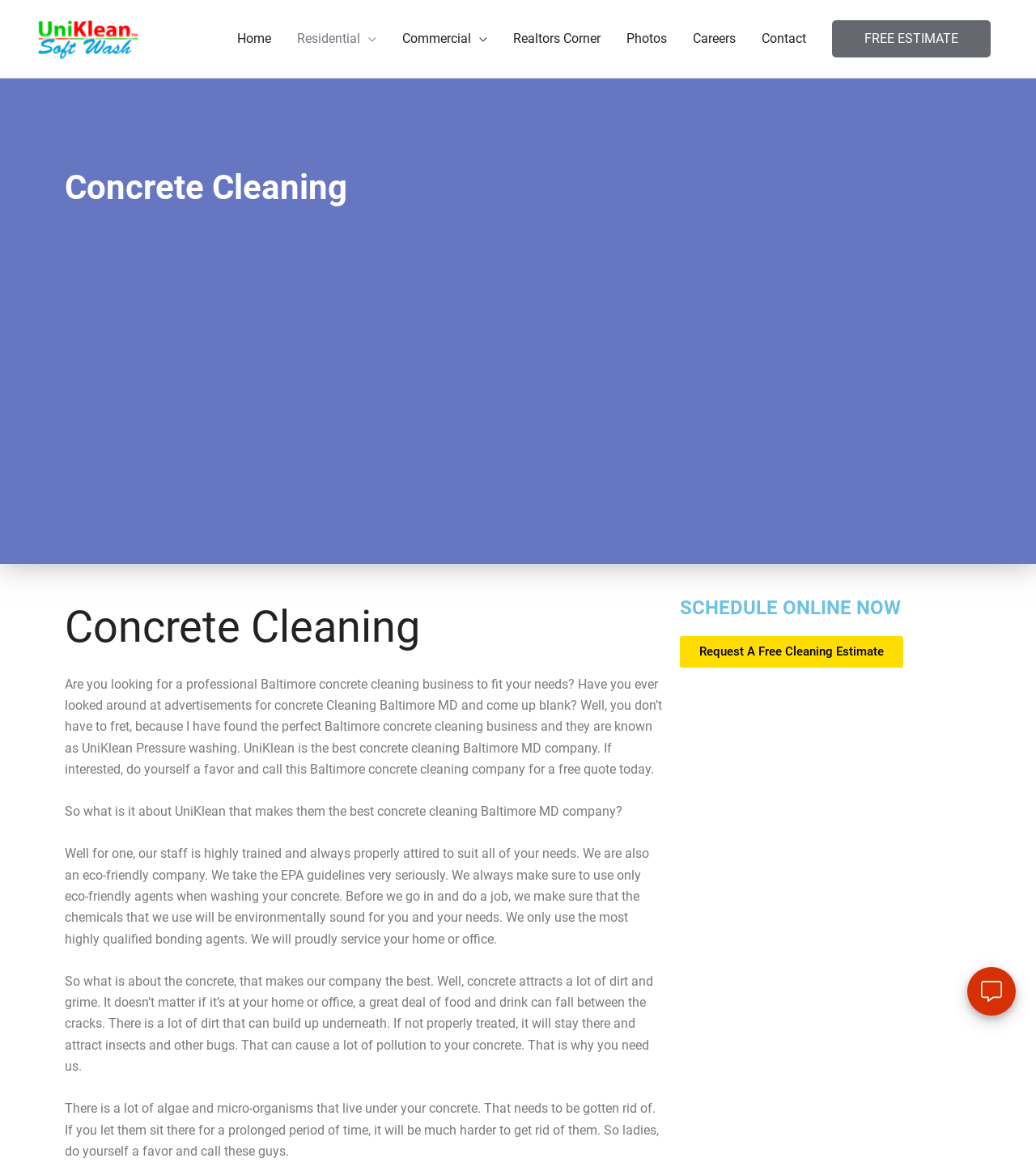Elaborate on the webpage's design and content in a detailed caption.

The webpage is about UniKlean Soft Wash, a professional and affordable power washing service in Baltimore, MD. At the top-left corner, there is a link to UniKlean Soft Wash with an accompanying image. Below this, there is a navigation menu with links to various sections of the website, including Home, Residential, Commercial, Realtors Corner, Photos, Careers, Contact, and FREE ESTIMATE.

The main content of the webpage is focused on concrete cleaning services. There are two headings, both titled "Concrete Cleaning", one above the other. Below these headings, there are four paragraphs of text that describe the benefits of using UniKlean for concrete cleaning, including their highly trained staff, eco-friendly practices, and use of qualified bonding agents.

To the right of the main content, there is a call-to-action section with a heading "SCHEDULE ONLINE NOW" and a link to "Request A Free Cleaning Estimate". At the bottom-right corner, there is a button for "Live Chat & Talk" with an accompanying image.

Overall, the webpage is promoting UniKlean's concrete cleaning services in Baltimore, MD, and encouraging visitors to request a free estimate or schedule a service online.